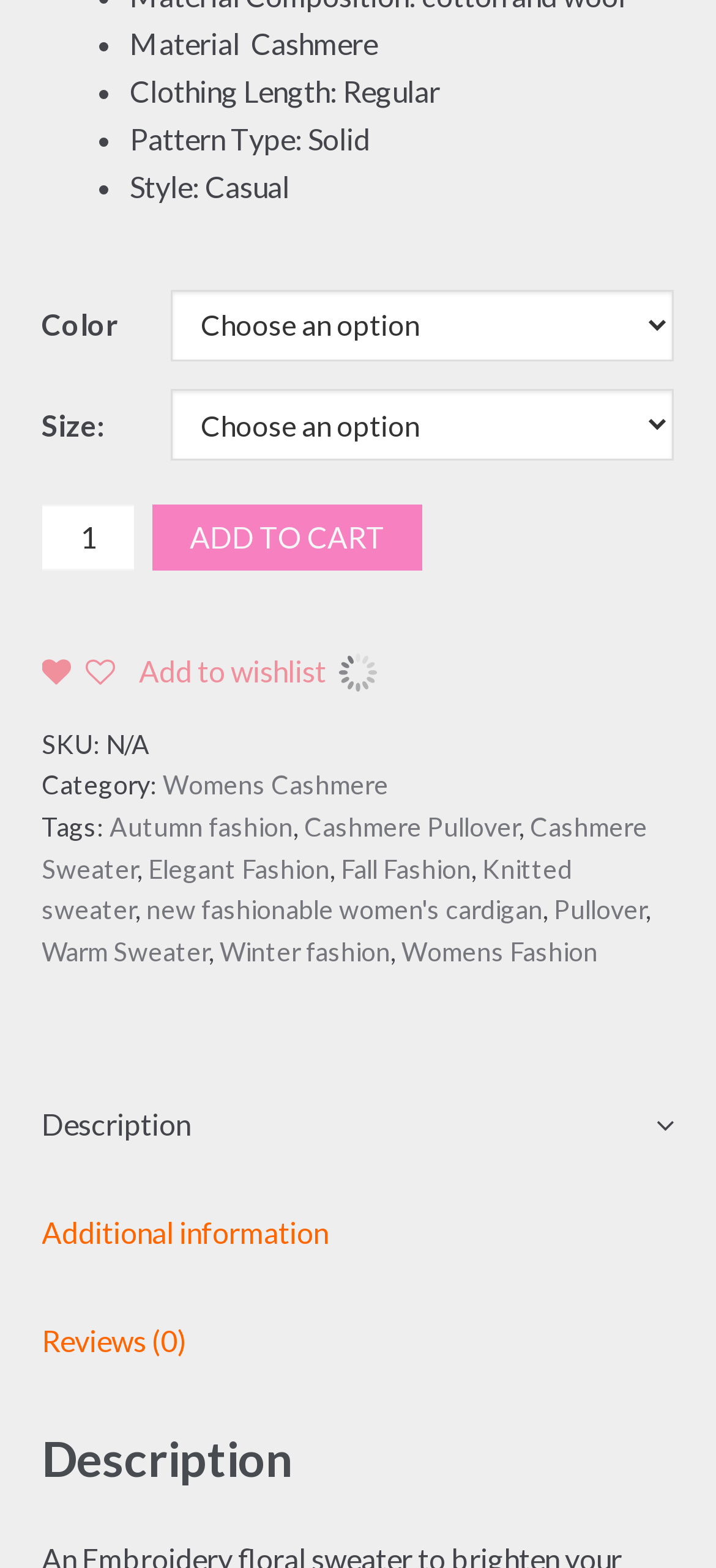Locate the bounding box coordinates of the clickable part needed for the task: "Choose a size".

[0.238, 0.248, 0.942, 0.294]